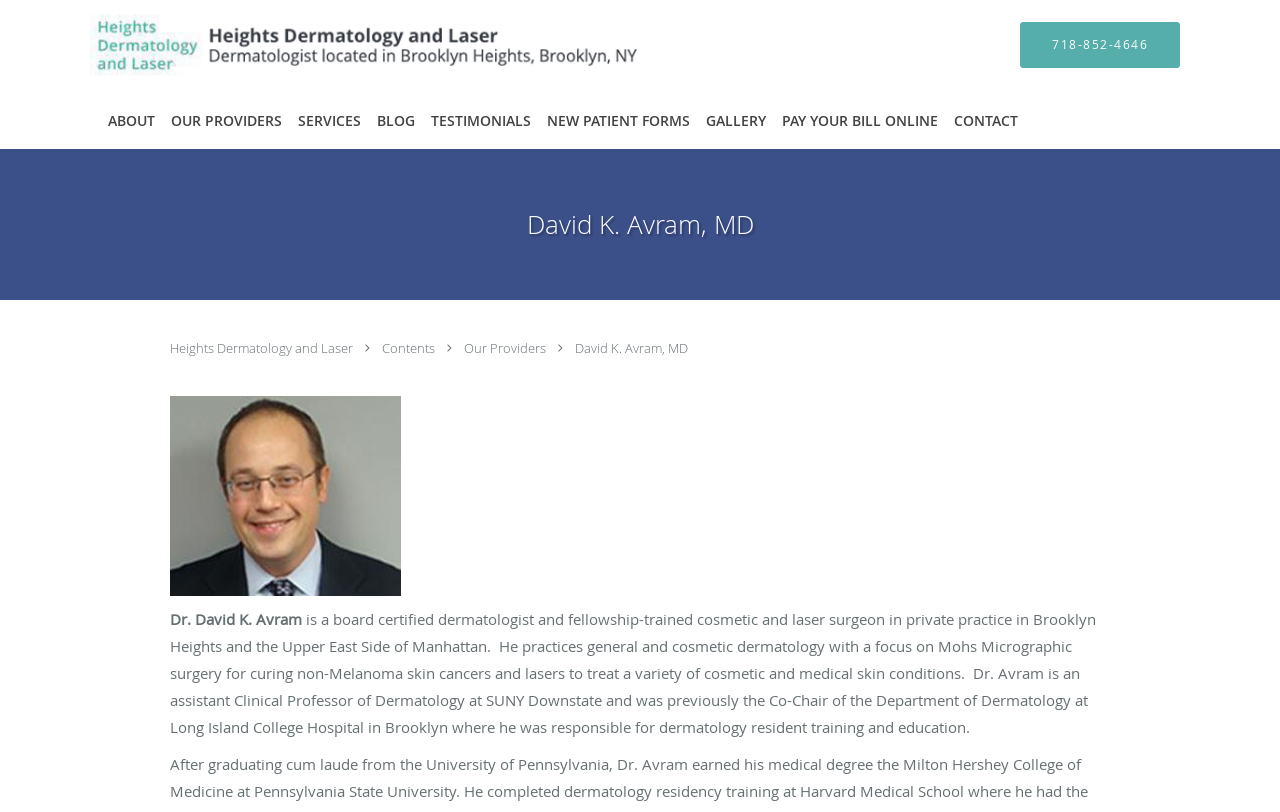Kindly determine the bounding box coordinates for the clickable area to achieve the given instruction: "Read the 'What are double bowl sinks?' section".

None